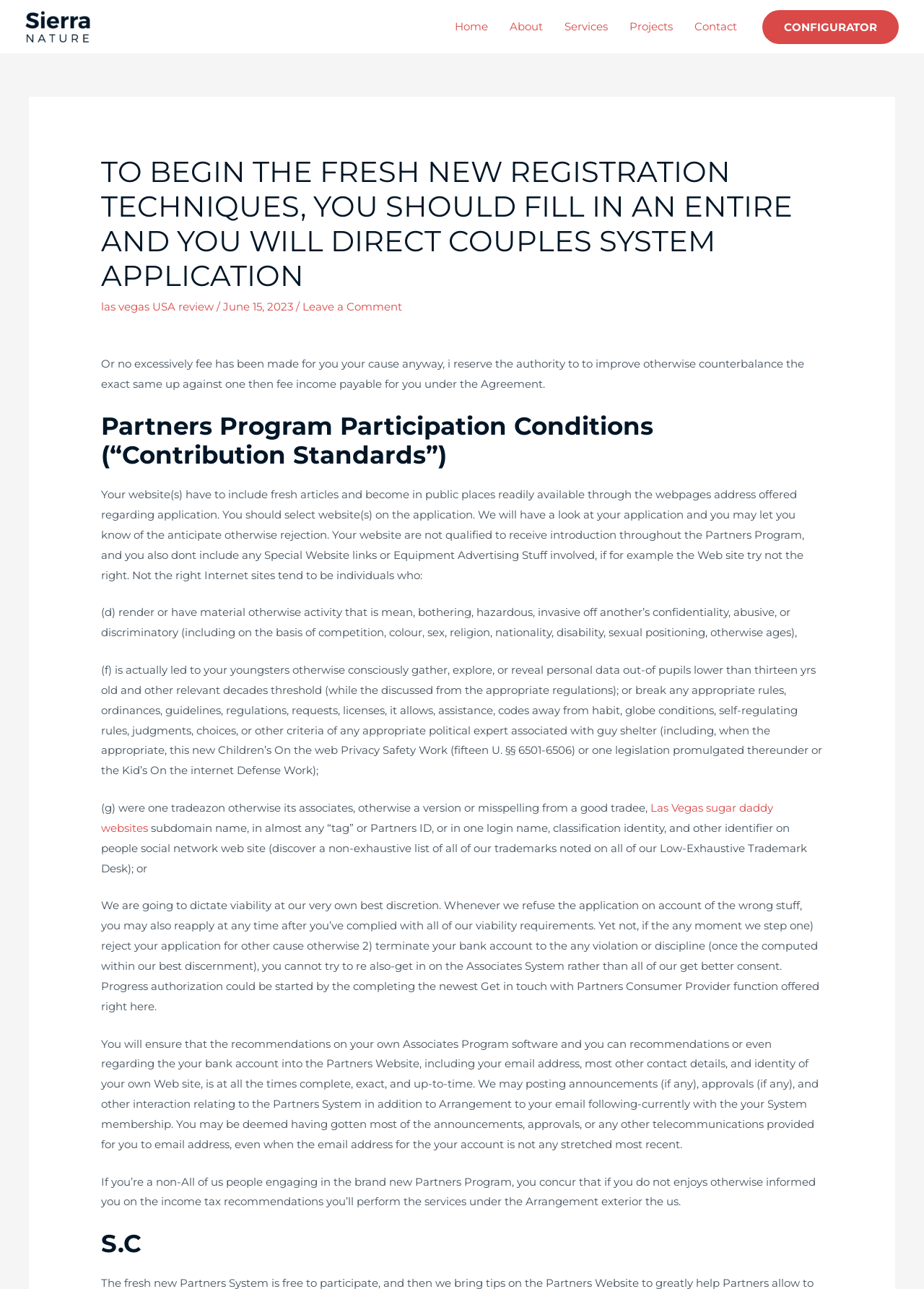What is the last section of the webpage about?
Kindly give a detailed and elaborate answer to the question.

I found the last section of the webpage by scrolling down to the bottom, where it says 'S.C' in a heading. I'm not sure what 'S.C' stands for, but it appears to be a separate section or category.